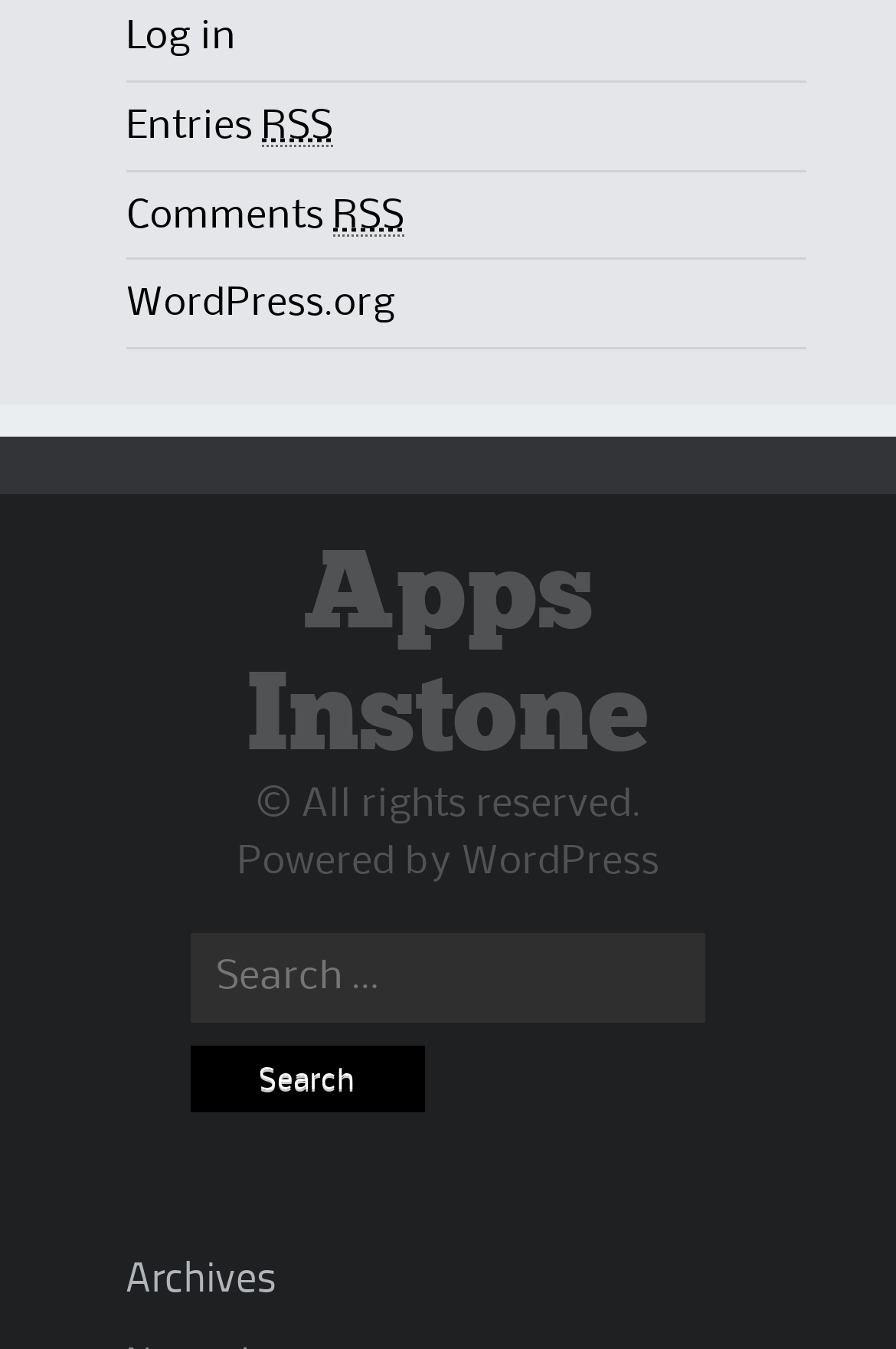How many links are there in the top section?
Offer a detailed and exhaustive answer to the question.

The top section of the webpage contains four links: 'Log in', 'Entries RSS', 'Comments RSS', and 'WordPress.org'. These links are located at the top of the webpage and can be identified by their bounding box coordinates.